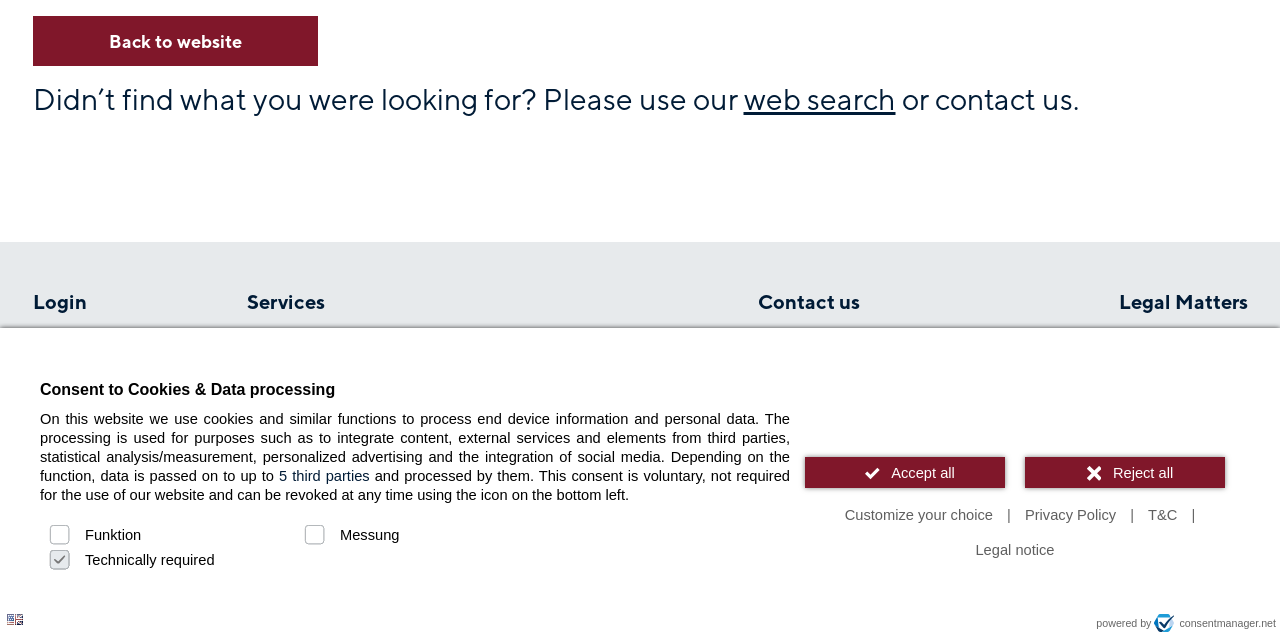Please find the bounding box coordinates (top-left x, top-left y, bottom-right x, bottom-right y) in the screenshot for the UI element described as follows: App

[0.025, 0.506, 0.05, 0.553]